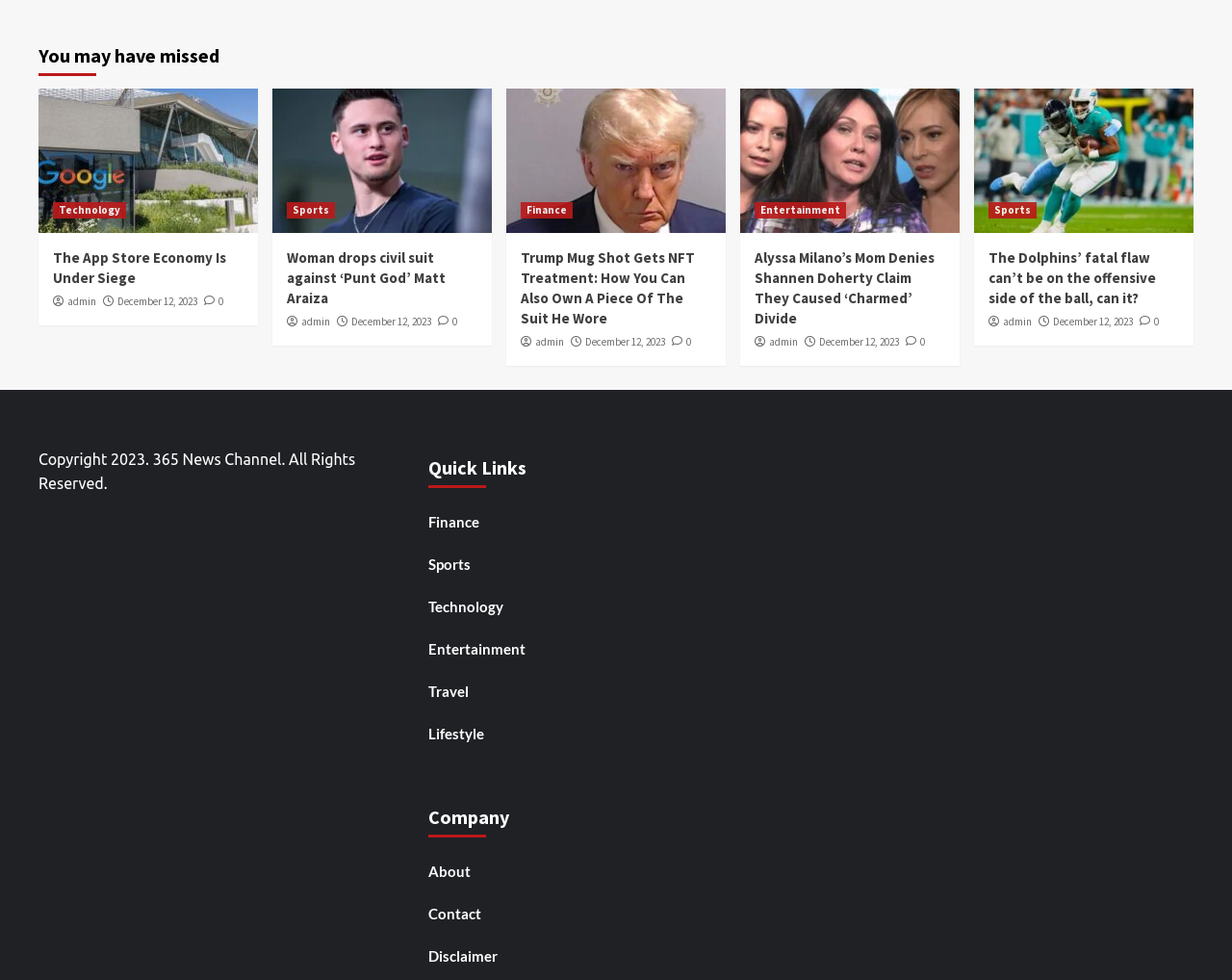Please specify the coordinates of the bounding box for the element that should be clicked to carry out this instruction: "Read the article 'The App Store Economy Is Under Siege'". The coordinates must be four float numbers between 0 and 1, formatted as [left, top, right, bottom].

[0.043, 0.252, 0.198, 0.294]